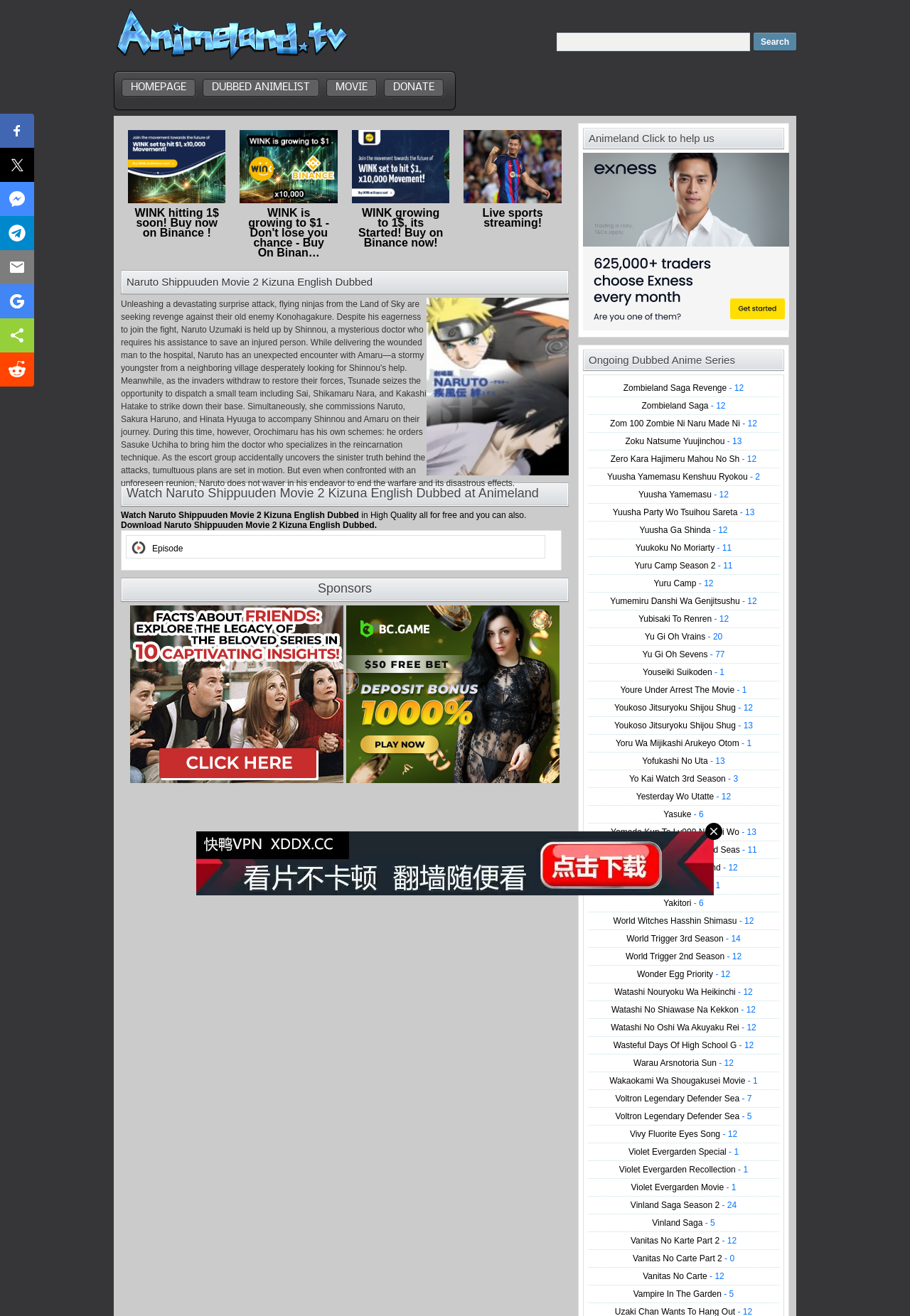What is the purpose of the search button on this webpage?
Please provide a single word or phrase as the answer based on the screenshot.

To search for anime episodes